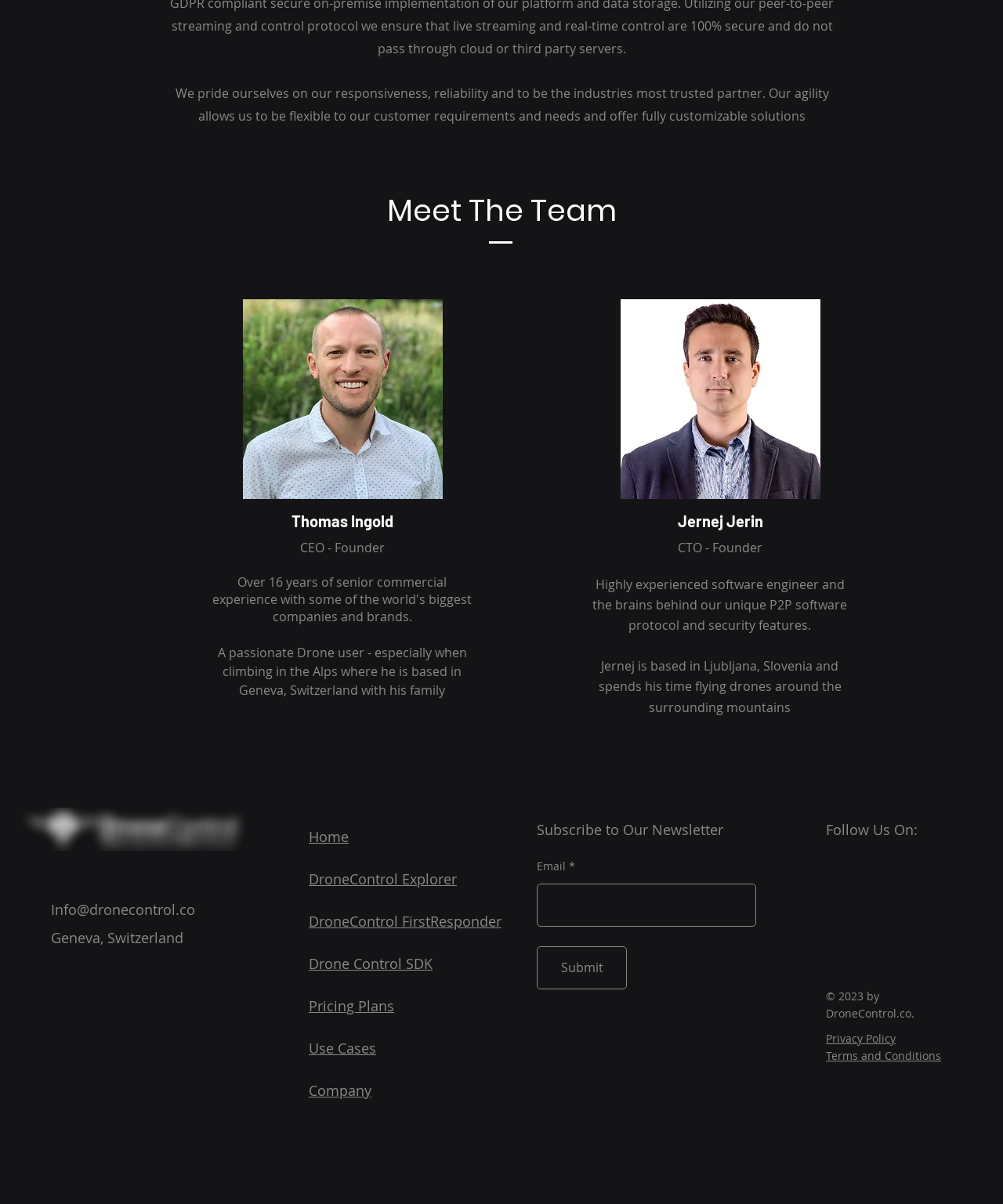Please determine the bounding box coordinates of the element to click in order to execute the following instruction: "Click on the 'Submit' button". The coordinates should be four float numbers between 0 and 1, specified as [left, top, right, bottom].

[0.535, 0.786, 0.625, 0.822]